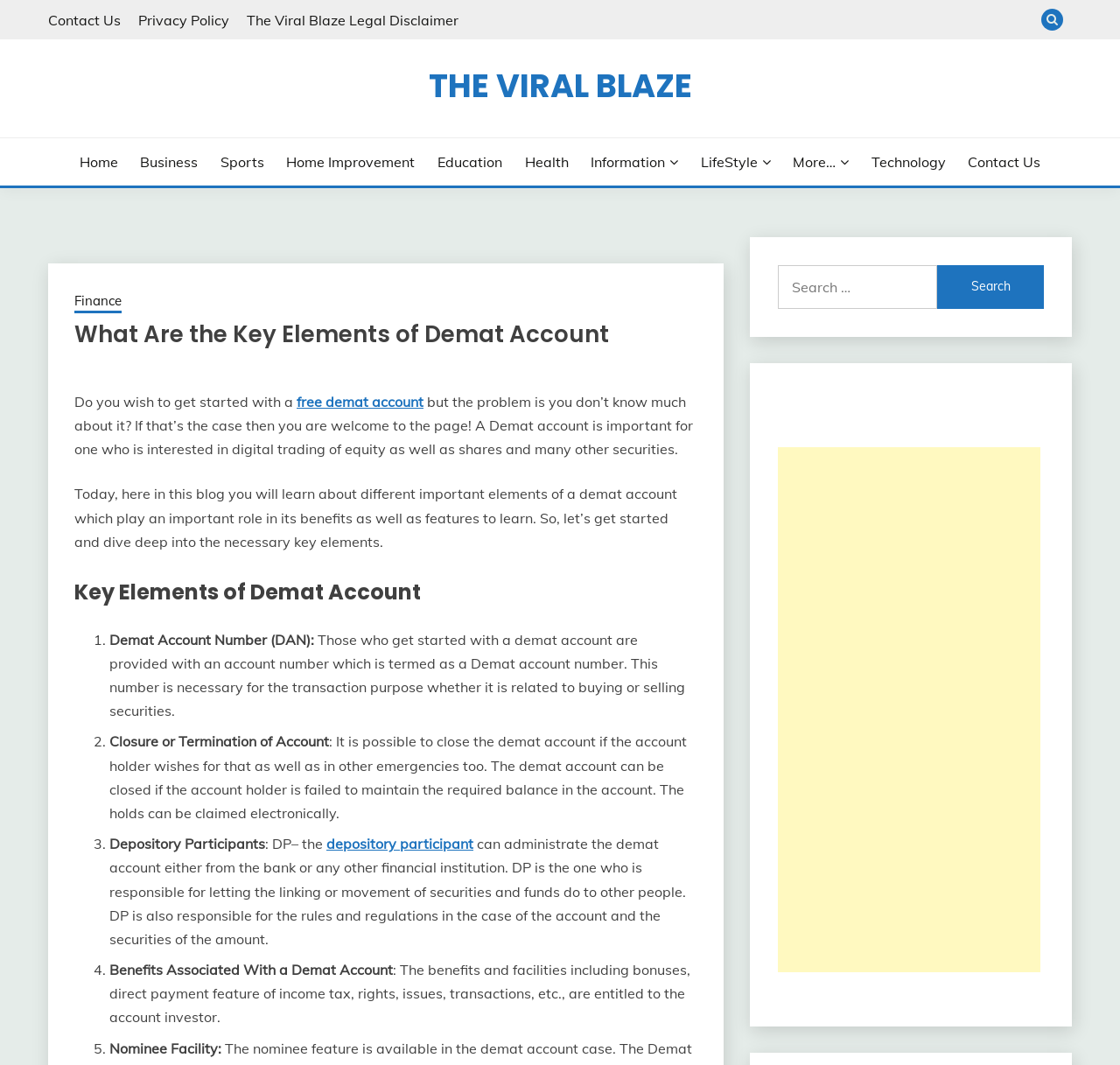Show the bounding box coordinates of the element that should be clicked to complete the task: "Click on the 'free demat account' link".

[0.265, 0.369, 0.378, 0.385]